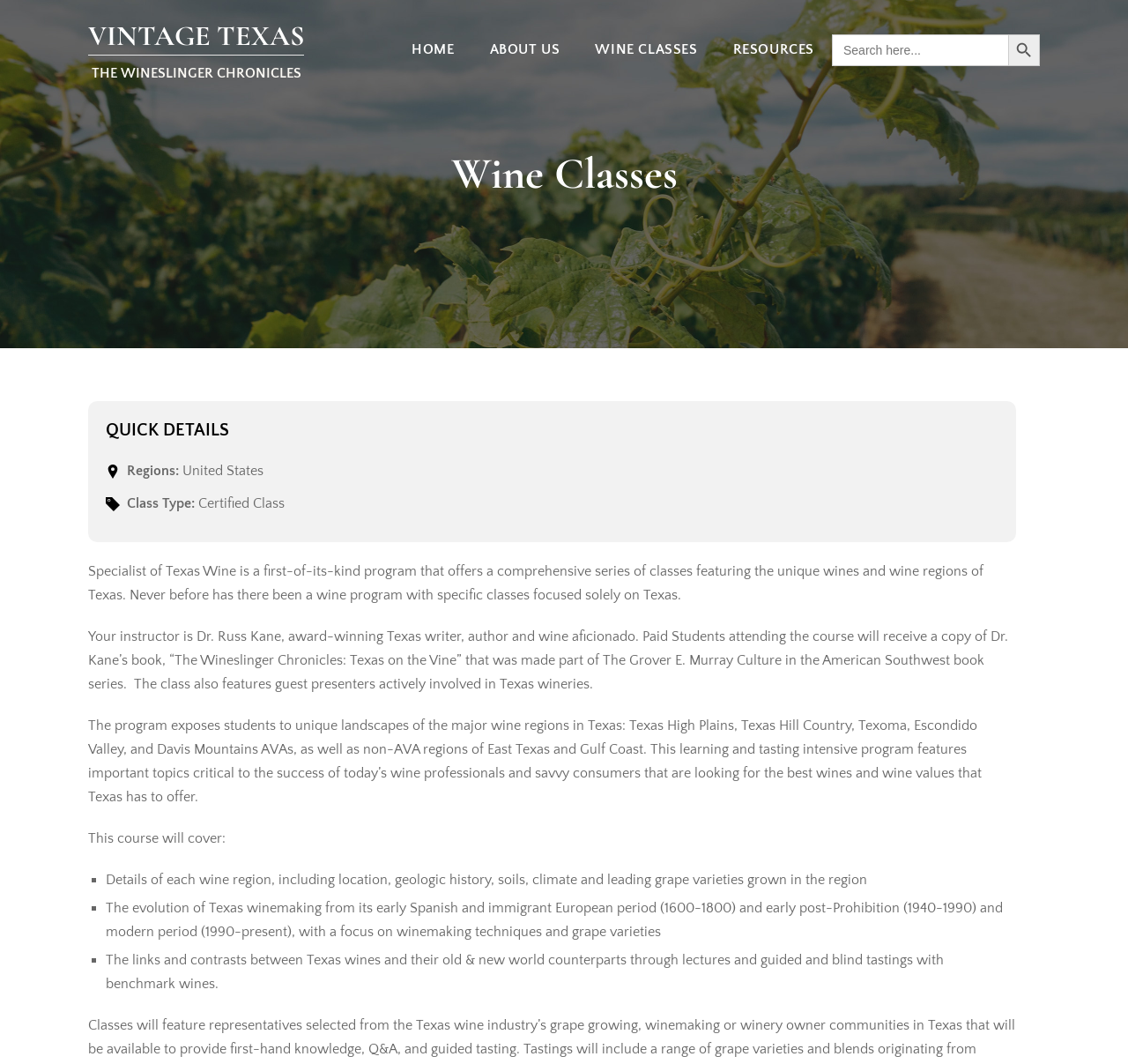Please provide a one-word or phrase answer to the question: 
Who is the instructor of the wine class?

Dr. Russ Kane